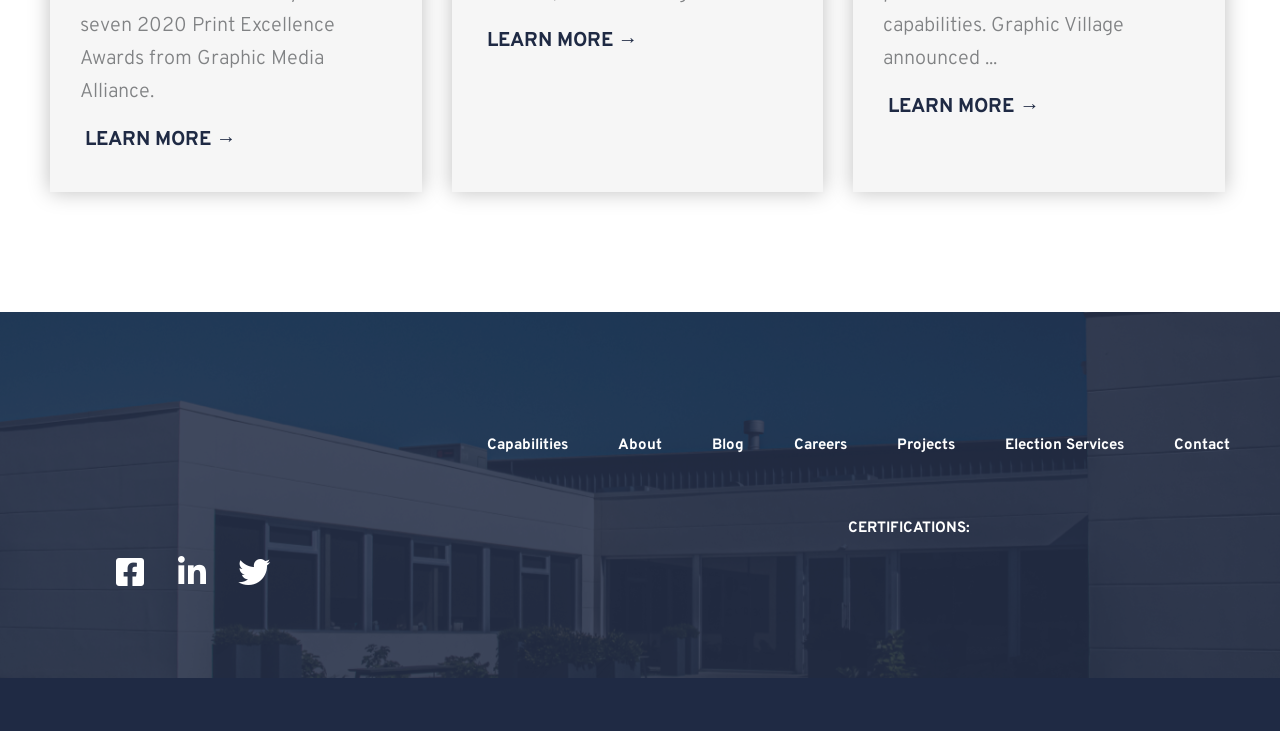Refer to the screenshot and give an in-depth answer to this question: What is the name of the company in the logo?

I found an image element with a bounding box coordinate of [0.039, 0.551, 0.261, 0.733] and an OCR text of 'Graphic Village'. This suggests that the logo of the company is 'Graphic Village'.